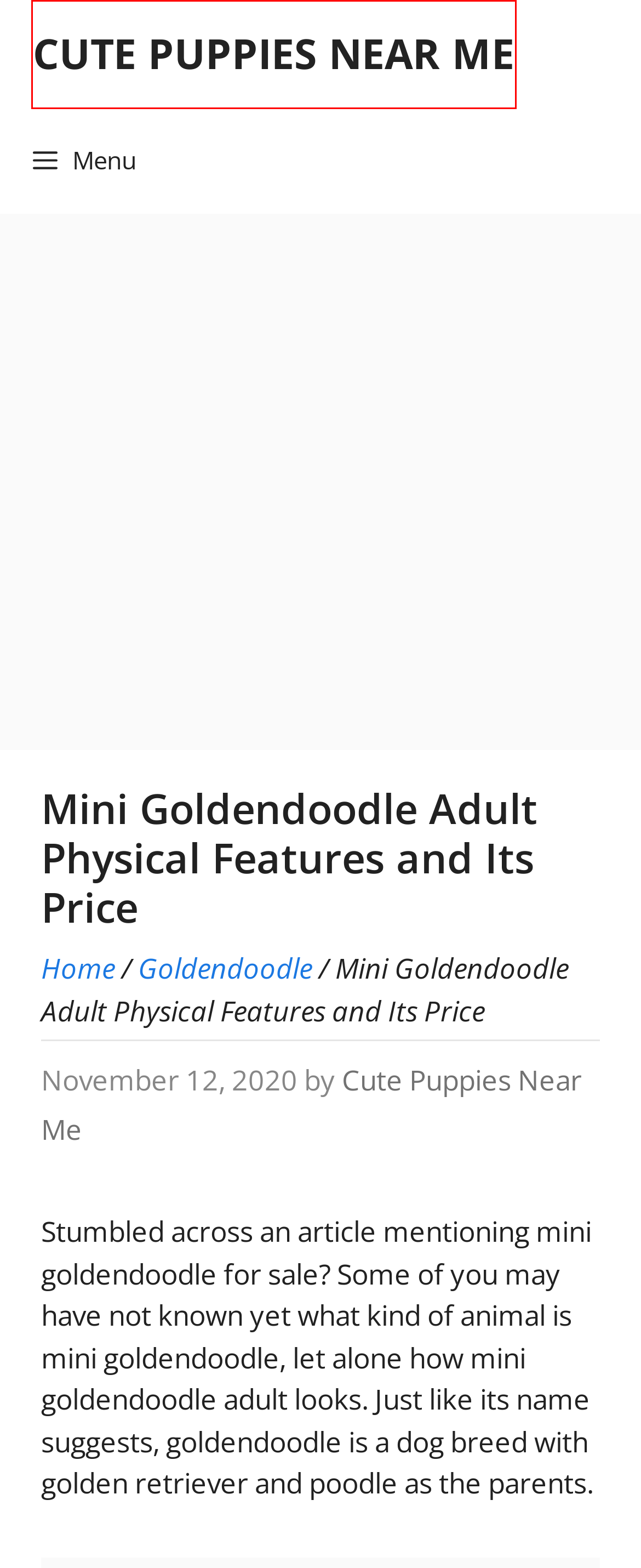Look at the screenshot of a webpage where a red bounding box surrounds a UI element. Your task is to select the best-matching webpage description for the new webpage after you click the element within the bounding box. The available options are:
A. How Much Do Blue French Bulldogs Cost
B. How To Help My Frenchie Breathe Better
C. What Colours Do French Bulldogs Come In
D. Goldendoodle Archives
E. Why Is My Frenchie Drooling So Much
F. French Bulldog Puppies For Sale In Wv
G. What Size Dog Crate For French Bulldog
H. CUTE PUPPIES NEAR ME

H